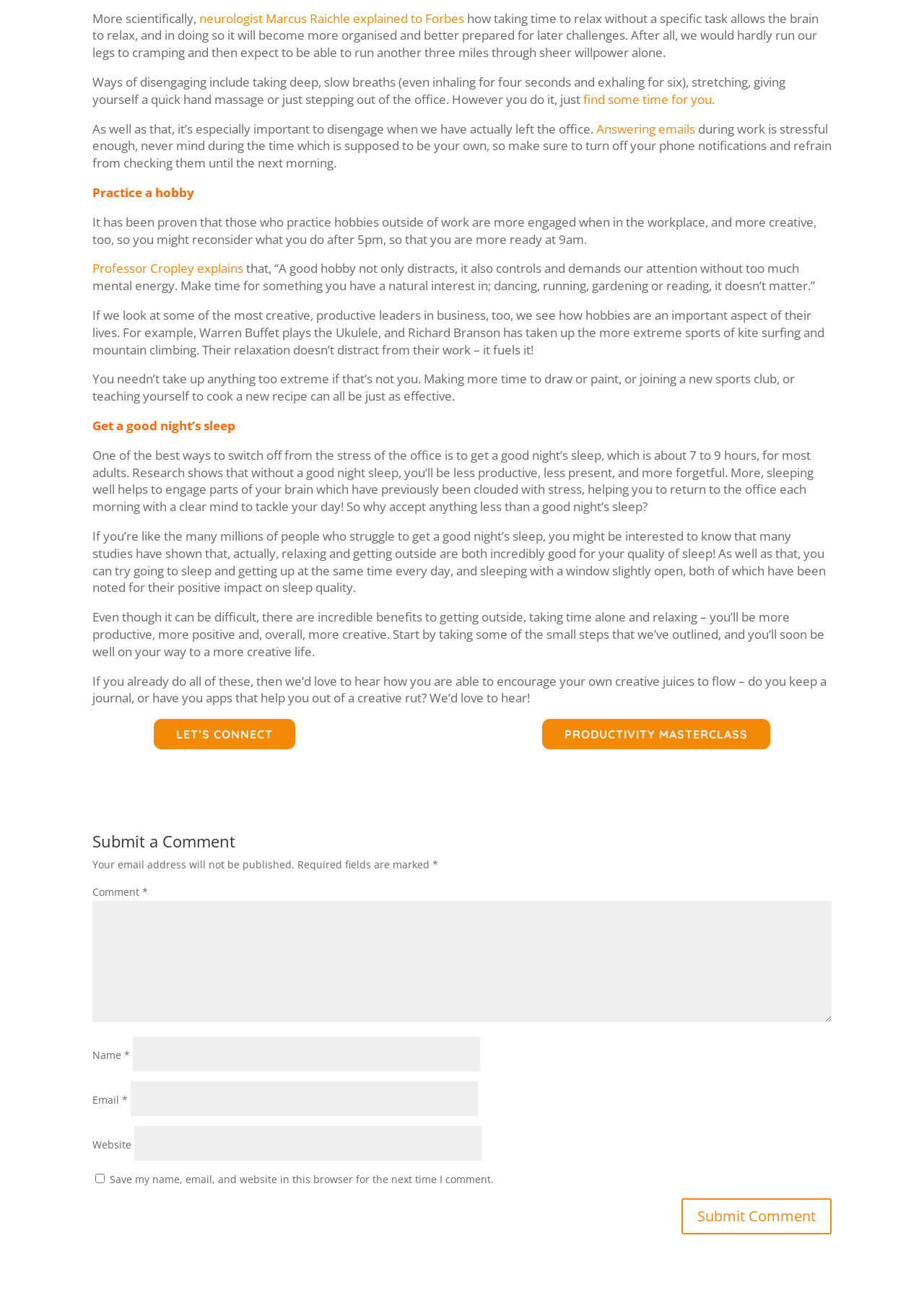What is the importance of disengaging from work?
From the image, respond with a single word or phrase.

To relax and prepare for later challenges